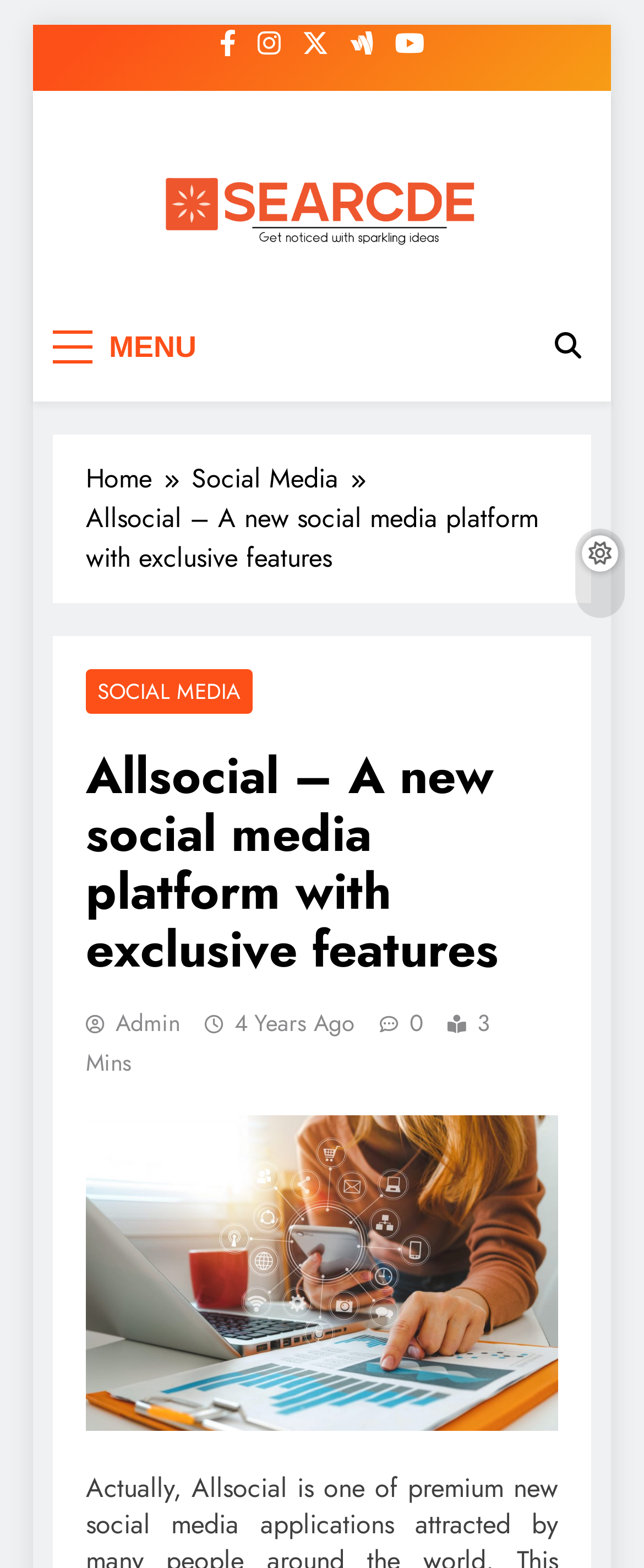Please locate the bounding box coordinates of the element that should be clicked to complete the given instruction: "Click the SOCIAL MEDIA link".

[0.133, 0.427, 0.392, 0.455]